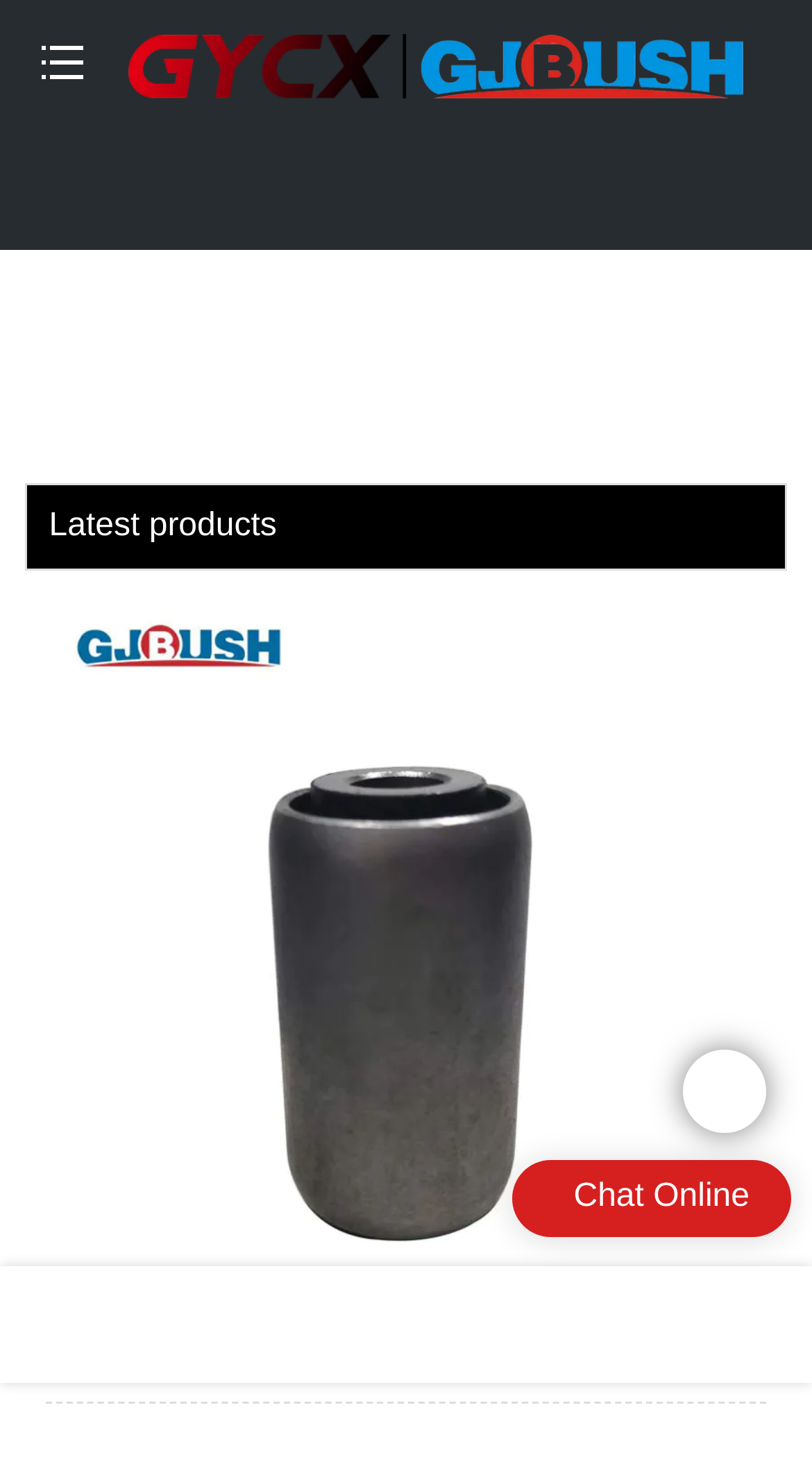Can you identify and provide the main heading of the webpage?

When Should You Replace Leaf Spring Bushings?